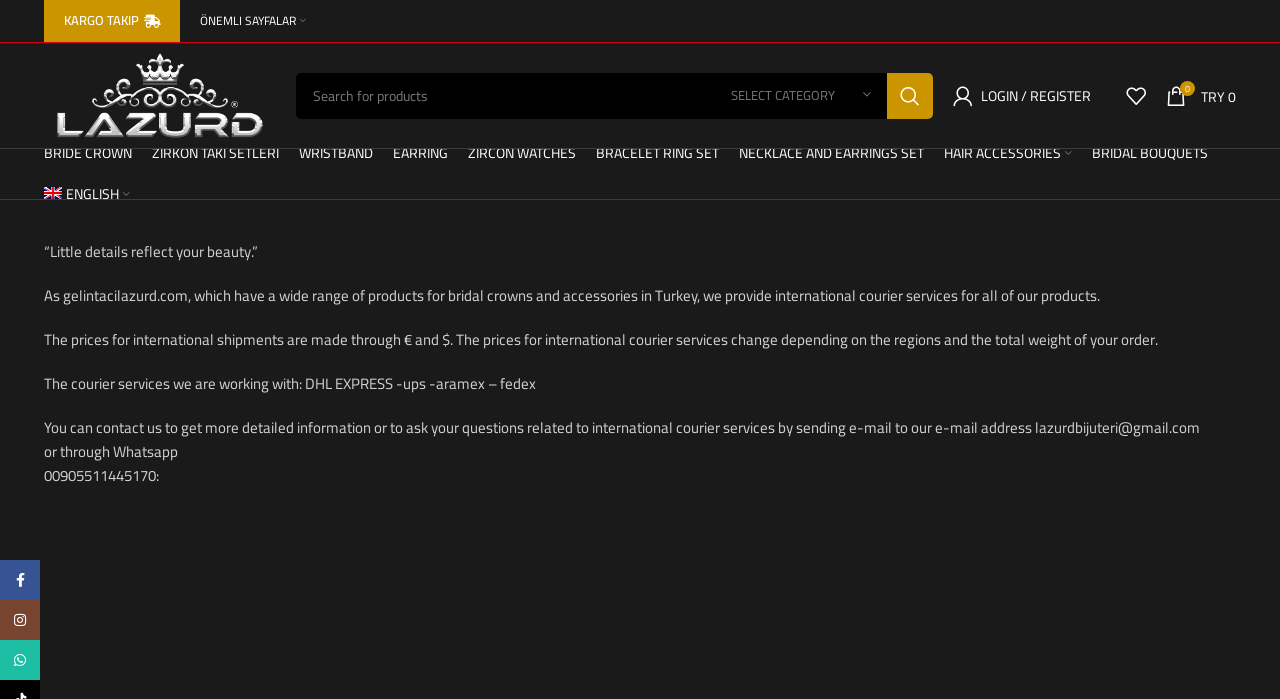Determine the bounding box coordinates for the UI element described. Format the coordinates as (top-left x, top-left y, bottom-right x, bottom-right y) and ensure all values are between 0 and 1. Element description: Necklace and earrings set

[0.577, 0.191, 0.722, 0.248]